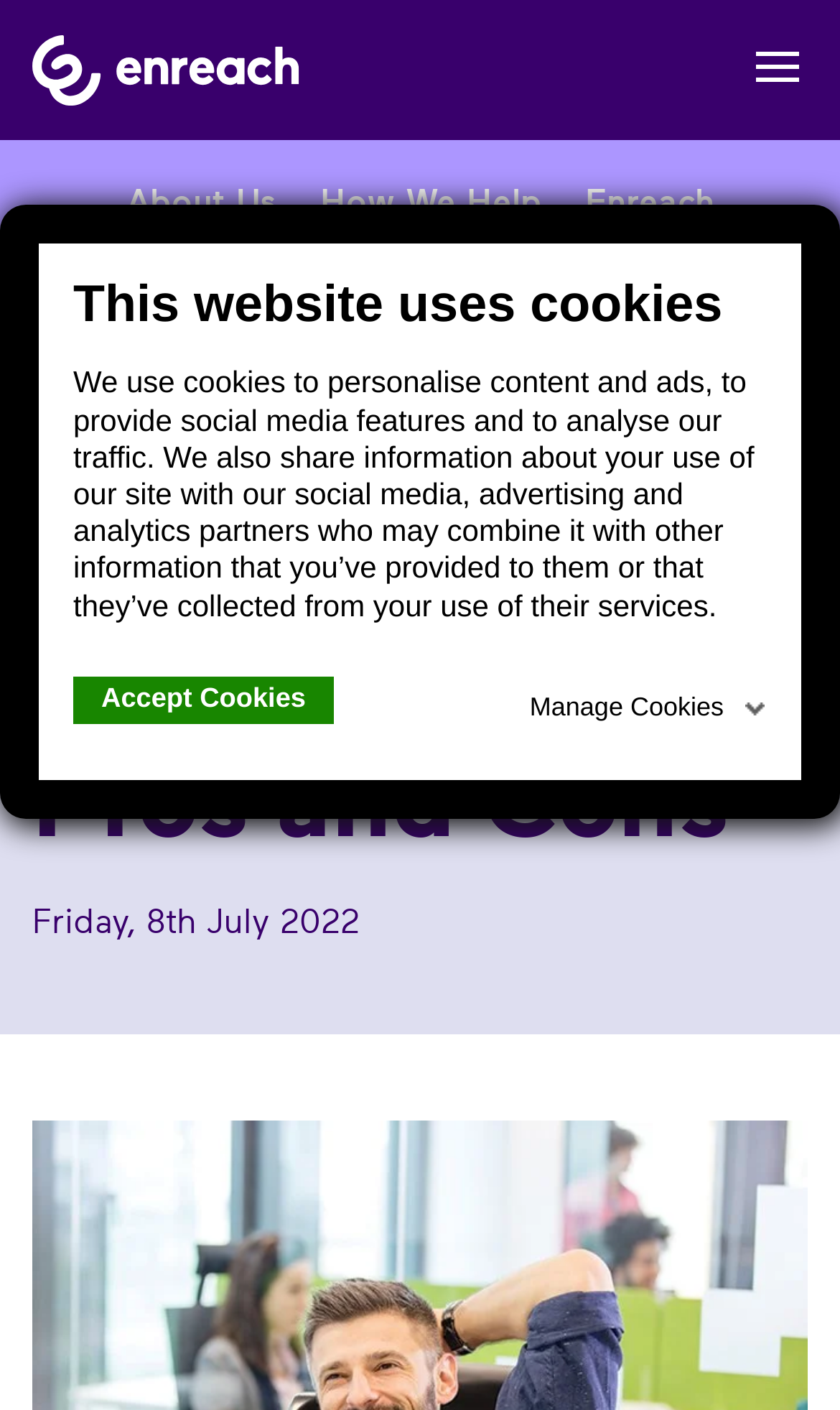Locate the bounding box coordinates of the area that needs to be clicked to fulfill the following instruction: "View latest news". The coordinates should be in the format of four float numbers between 0 and 1, namely [left, top, right, bottom].

[0.038, 0.333, 0.244, 0.359]